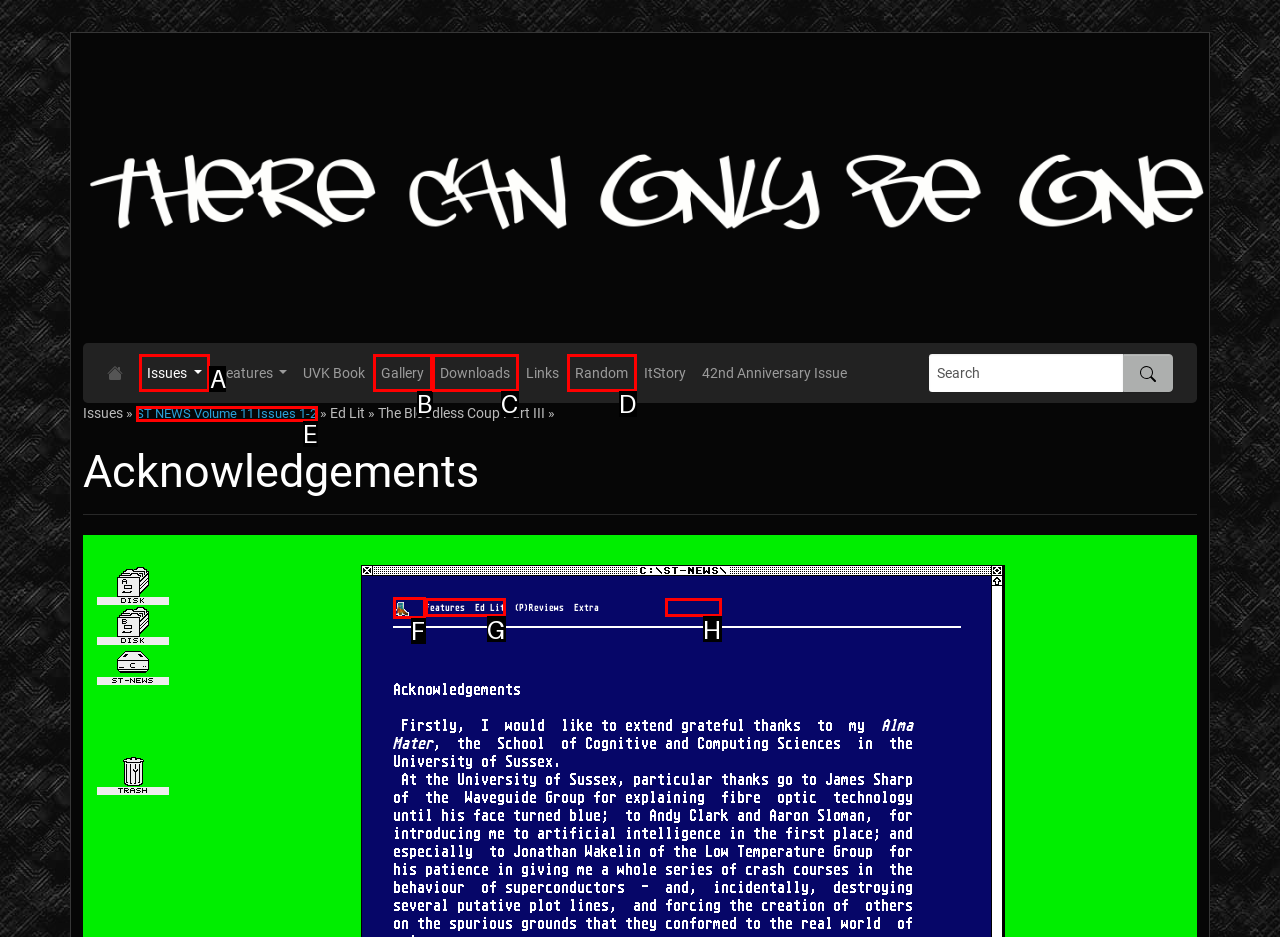Match the description: Gallery to the correct HTML element. Provide the letter of your choice from the given options.

B